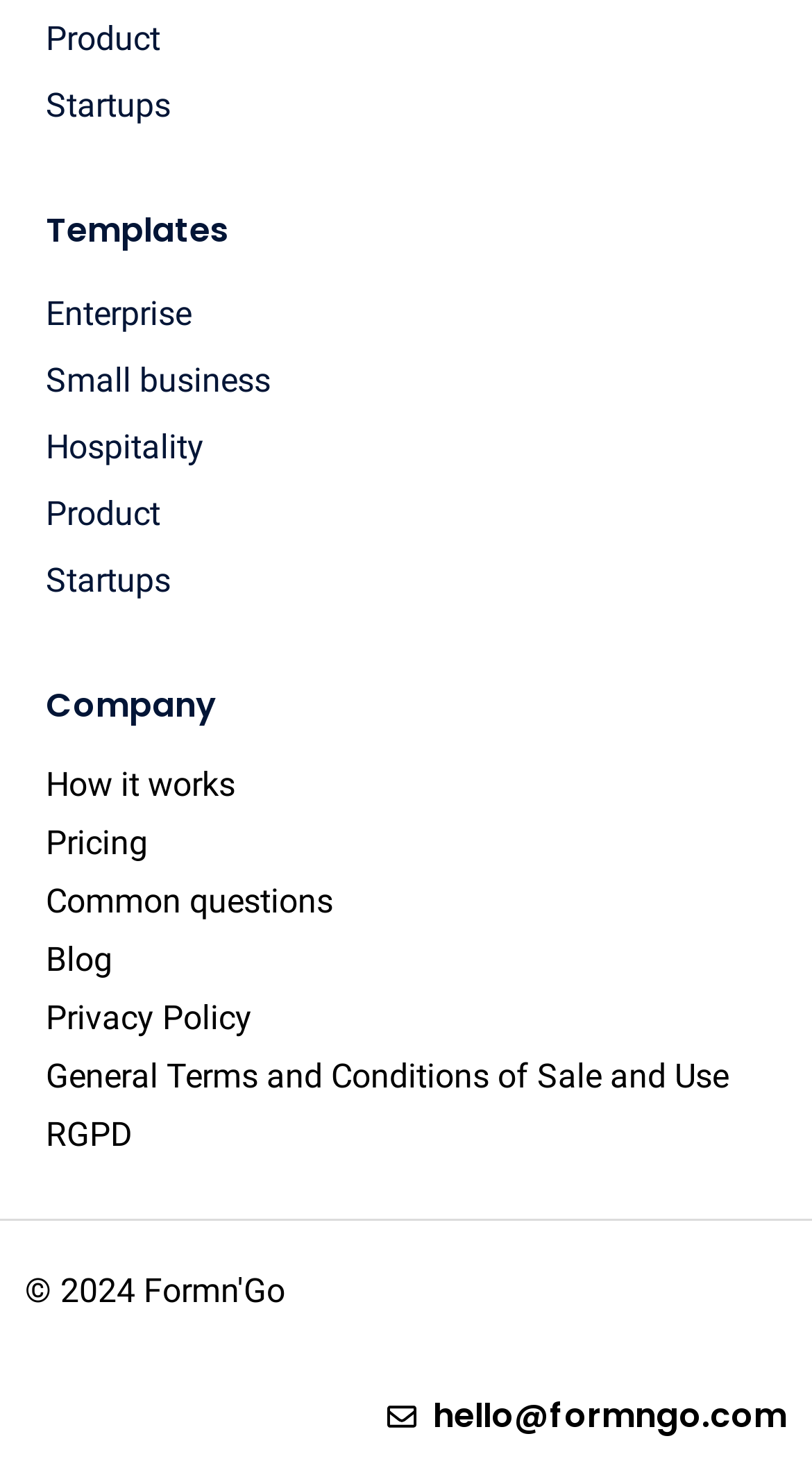Locate the bounding box coordinates of the segment that needs to be clicked to meet this instruction: "View the article about Unveiling the Power: The Quest for the Perfect Imperial Decree God Roll".

None